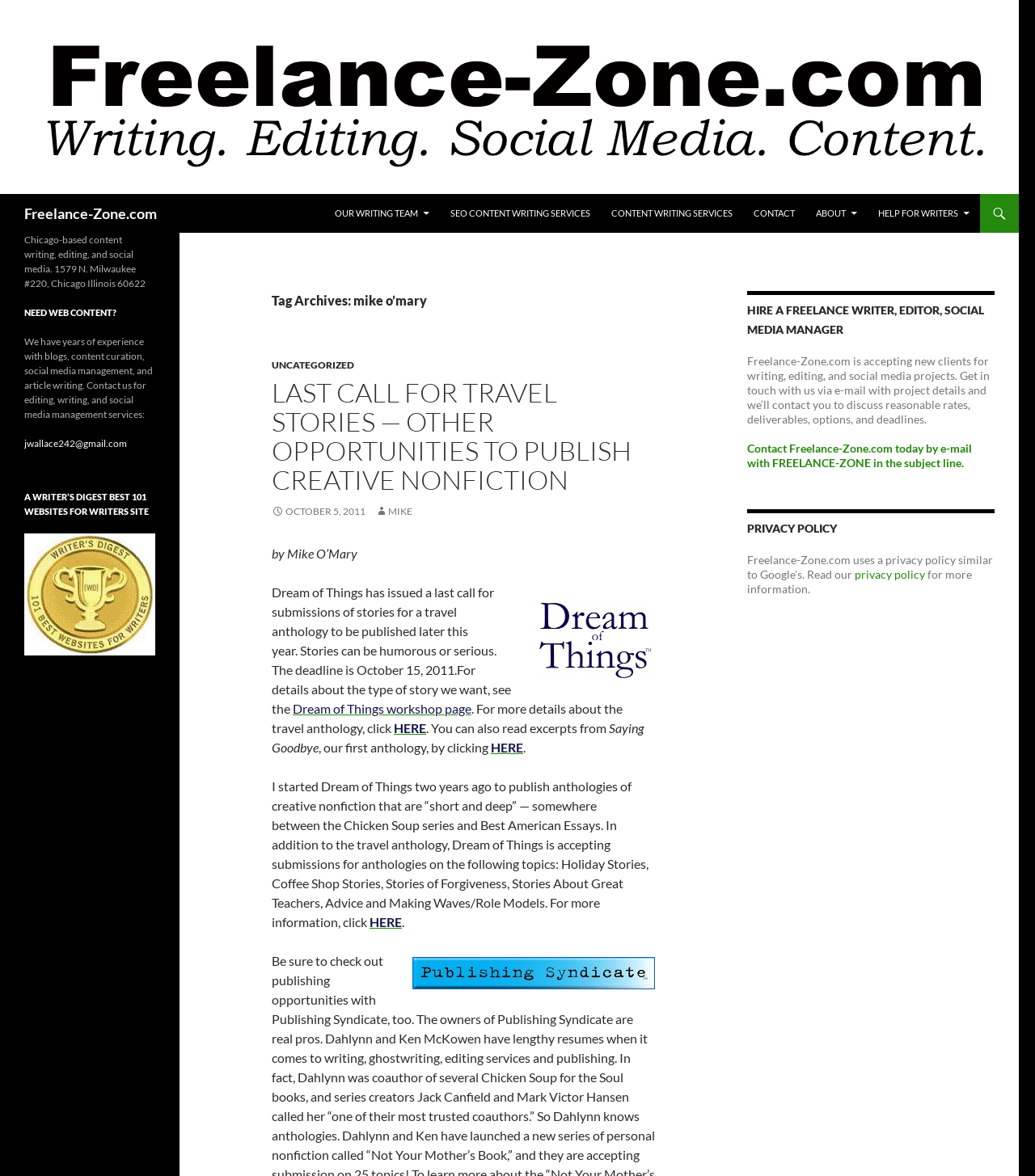Please specify the bounding box coordinates for the clickable region that will help you carry out the instruction: "Contact Freelance-Zone.com".

[0.722, 0.375, 0.939, 0.399]